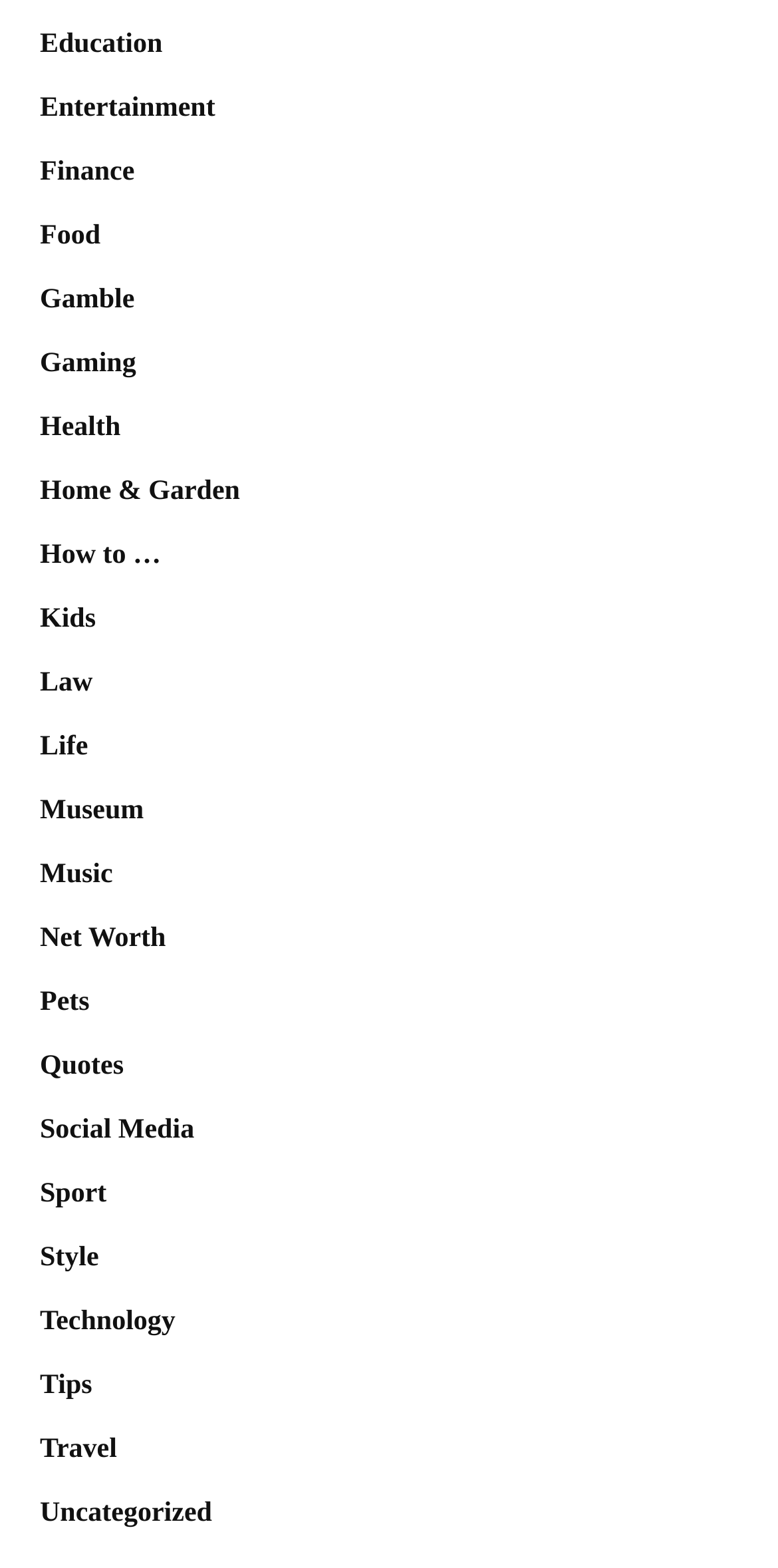Please identify the bounding box coordinates of the region to click in order to complete the task: "Click on Education". The coordinates must be four float numbers between 0 and 1, specified as [left, top, right, bottom].

[0.051, 0.019, 0.209, 0.038]